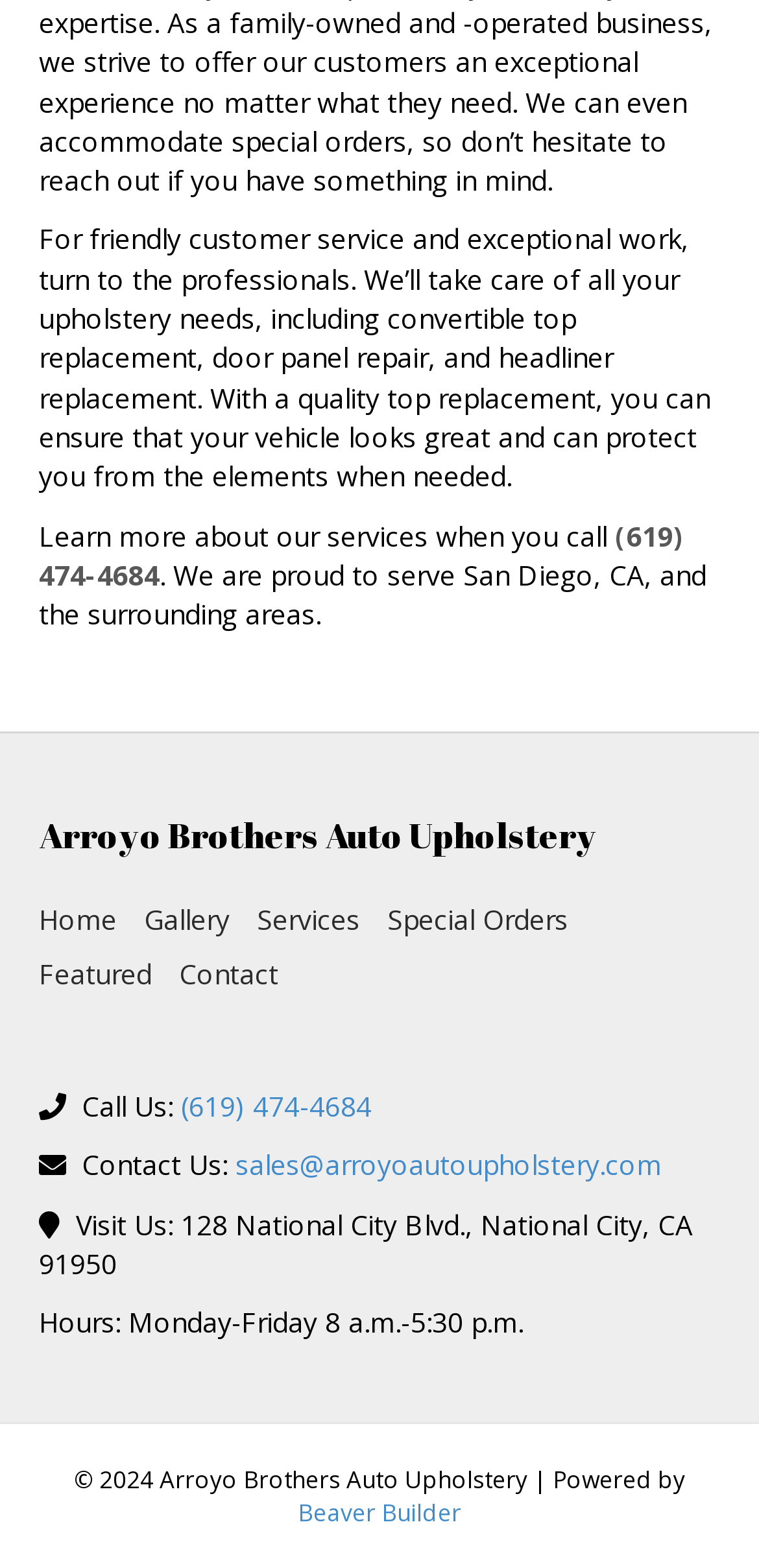Specify the bounding box coordinates of the element's area that should be clicked to execute the given instruction: "Call the phone number". The coordinates should be four float numbers between 0 and 1, i.e., [left, top, right, bottom].

[0.051, 0.329, 0.9, 0.378]